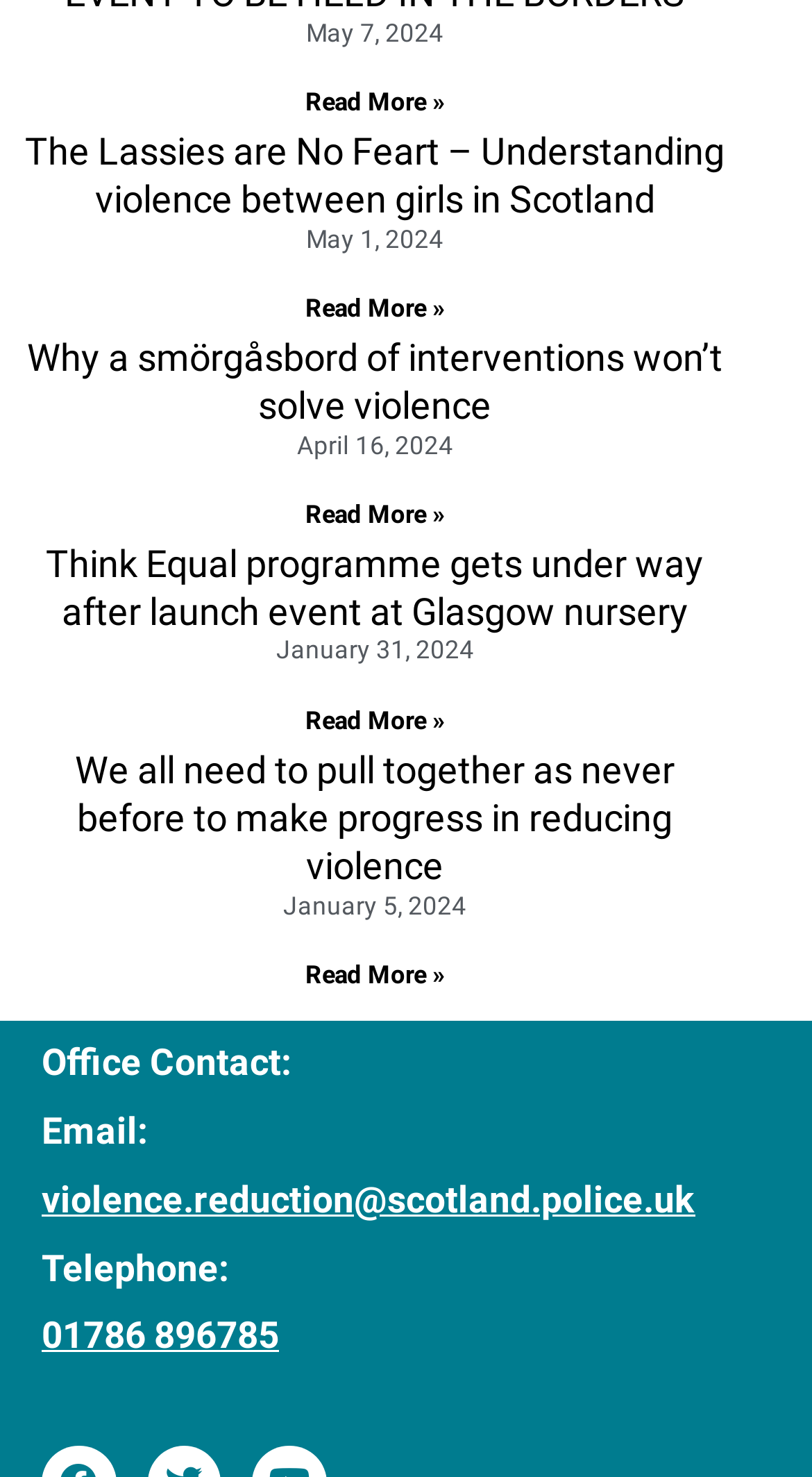What is the contact email address?
Provide a detailed answer to the question using information from the image.

I looked for the 'link' element with an email address and found 'violence.reduction@scotland.police.uk' which is the contact email address.